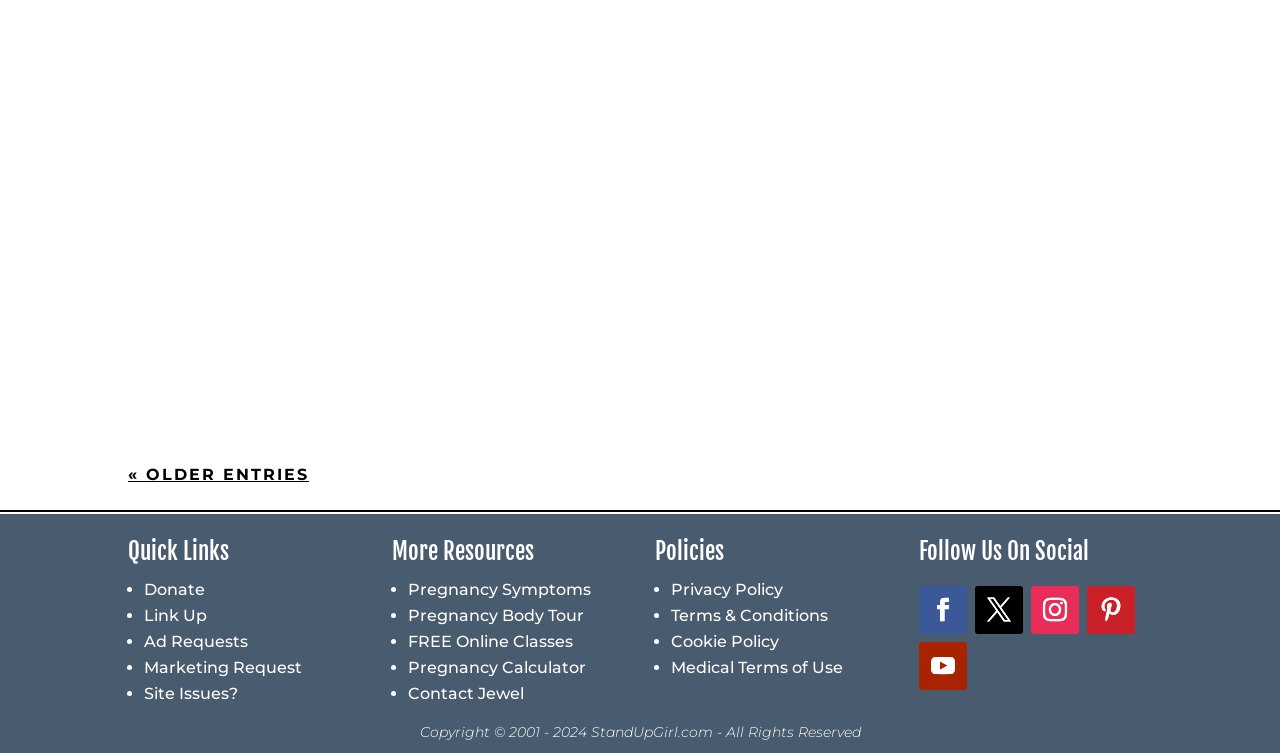Please specify the bounding box coordinates of the region to click in order to perform the following instruction: "Click the '5 Ways to Make it Up to Your Home-Alone Dog' link".

None